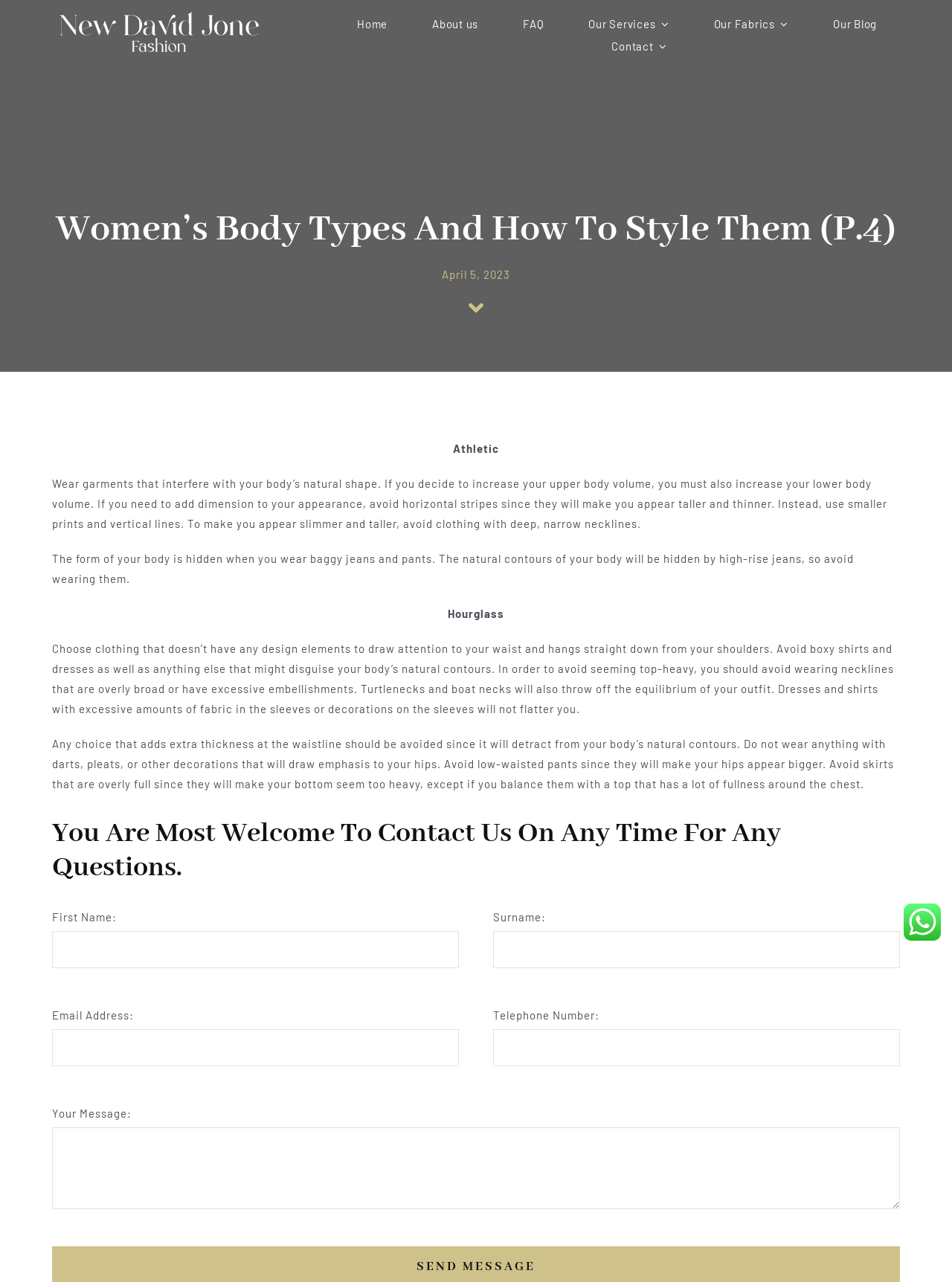What is the icon on the top-right corner of the webpage?
Refer to the image and respond with a one-word or short-phrase answer.

A logo